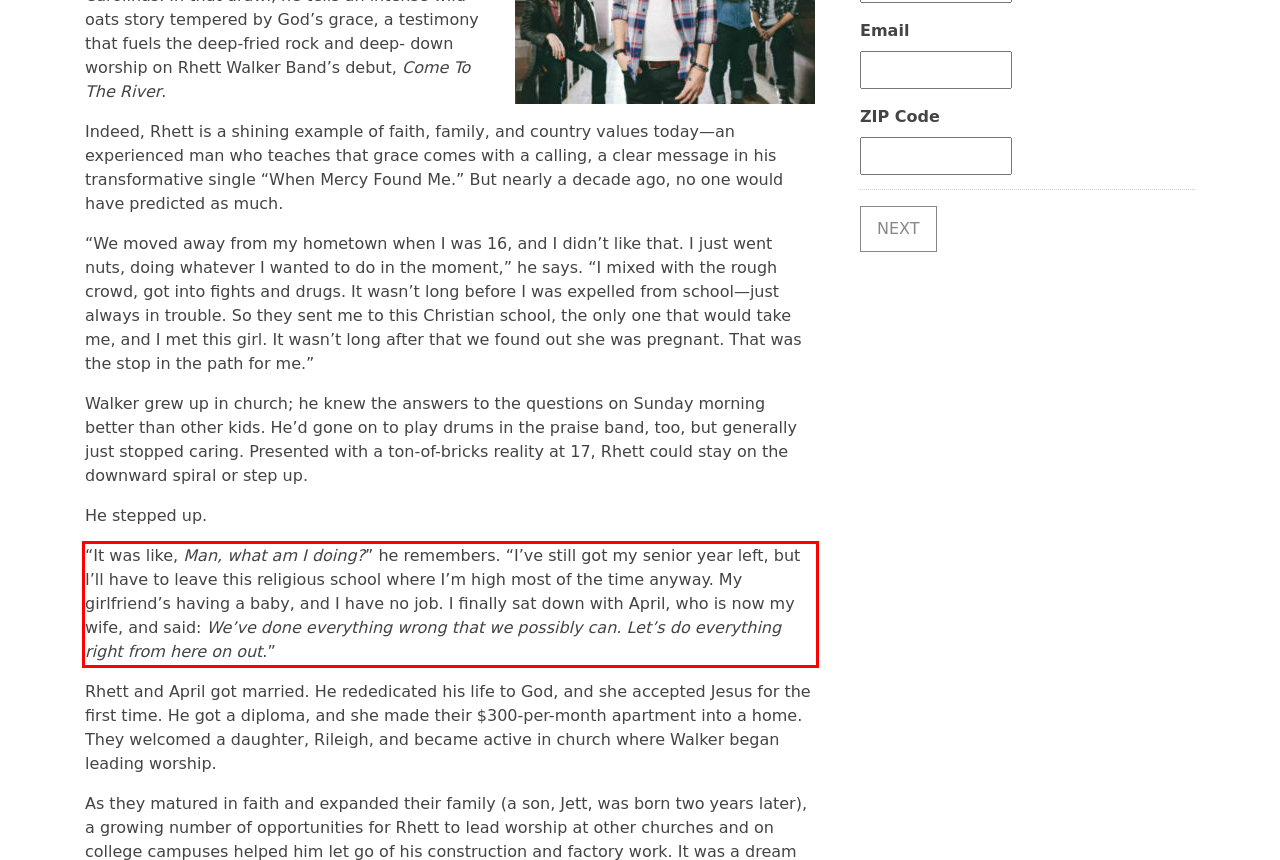Extract and provide the text found inside the red rectangle in the screenshot of the webpage.

“It was like, Man, what am I doing?” he remembers. “I’ve still got my senior year left, but I’ll have to leave this religious school where I’m high most of the time anyway. My girlfriend’s having a baby, and I have no job. I finally sat down with April, who is now my wife, and said: We’ve done everything wrong that we possibly can. Let’s do everything right from here on out.”